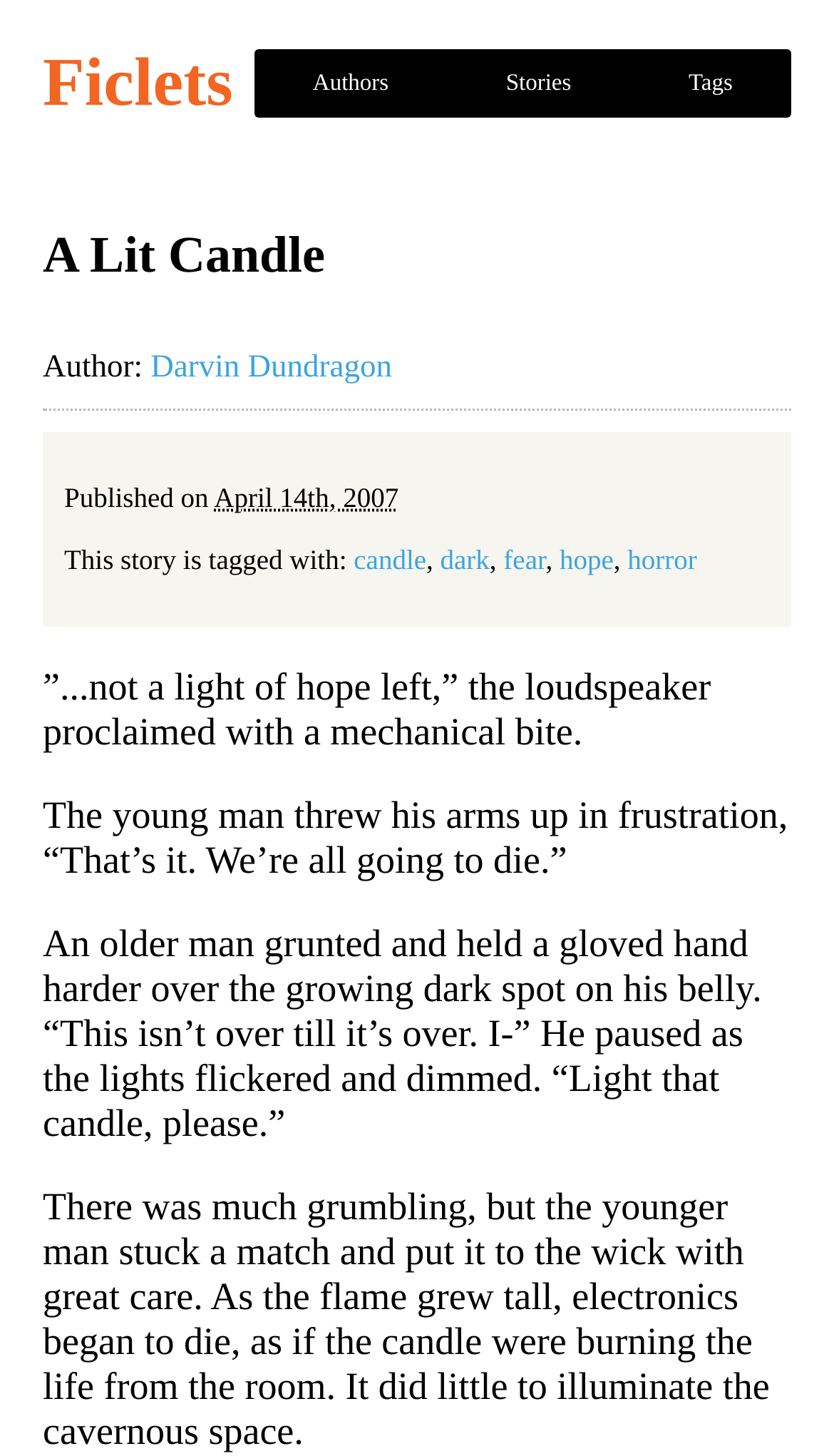Give a comprehensive overview of the webpage, including key elements.

This webpage is about a short story titled "A Lit Candle" by author Darvin Dundragon, archived on Ficlets. At the top, there is a heading "Ficlets" with a link to the Ficlets page. Below it, there are three links to "Authors", "Stories", and "Tags" respectively, spanning across the top of the page.

Below the links, the title "A Lit Candle" is displayed as a heading. The author's name, Darvin Dundragon, is mentioned alongside the label "Author:". The publication date, April 14th, 2007, is also provided.

The story is tagged with several keywords, including "candle", "dark", "fear", "hope", and "horror", which are displayed as links. The story itself is presented in a series of paragraphs, describing a scene where a group of people are trying to find hope in a desperate situation. The text describes the characters' actions and dialogue, including a moment where a candle is lit, and its effect on the surroundings.